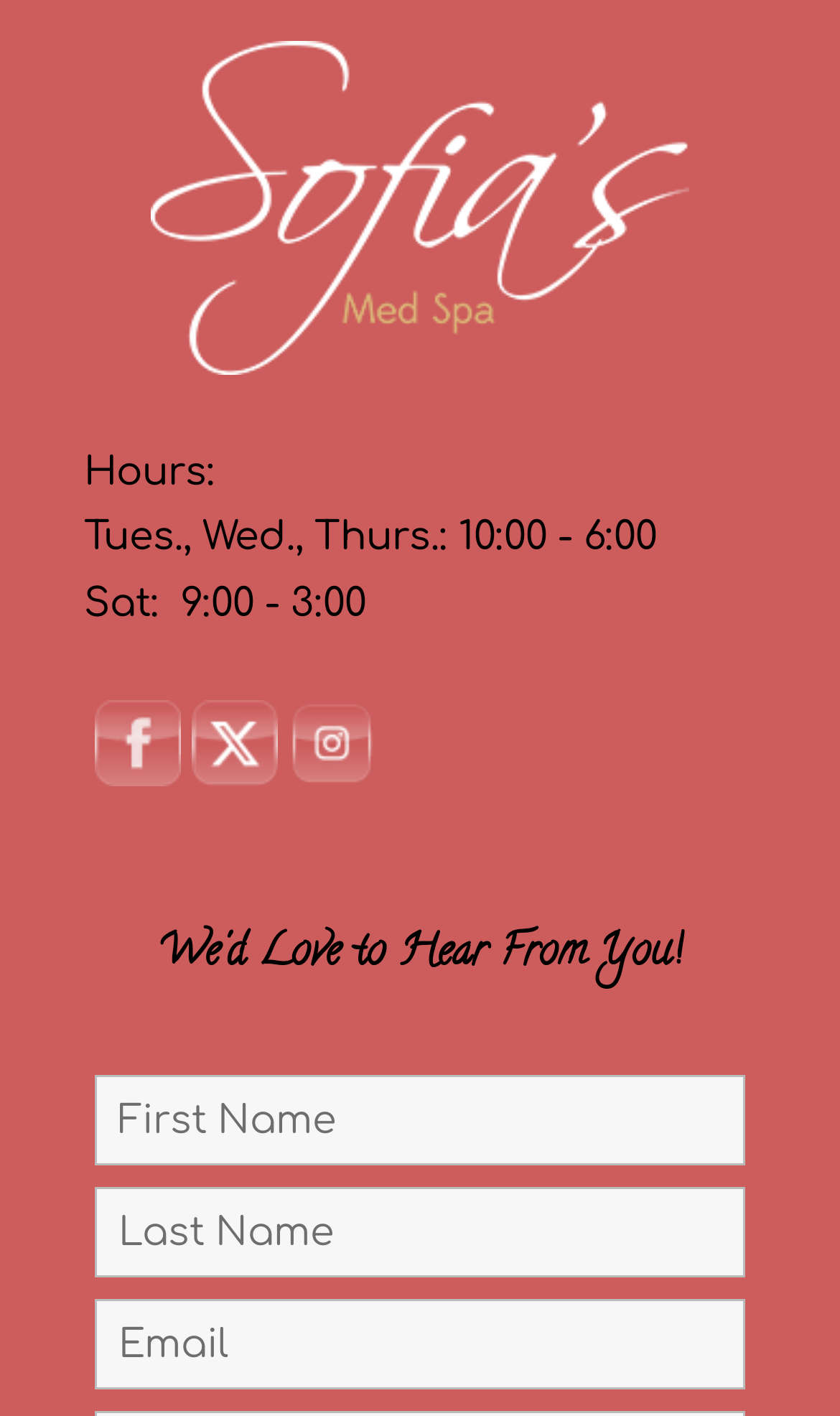Using the elements shown in the image, answer the question comprehensively: How many social media links are there?

I counted the number of social media links by looking at the links 'Facebook', 'Twitter', and 'INSTAGRAM' which are located below the business hours information.